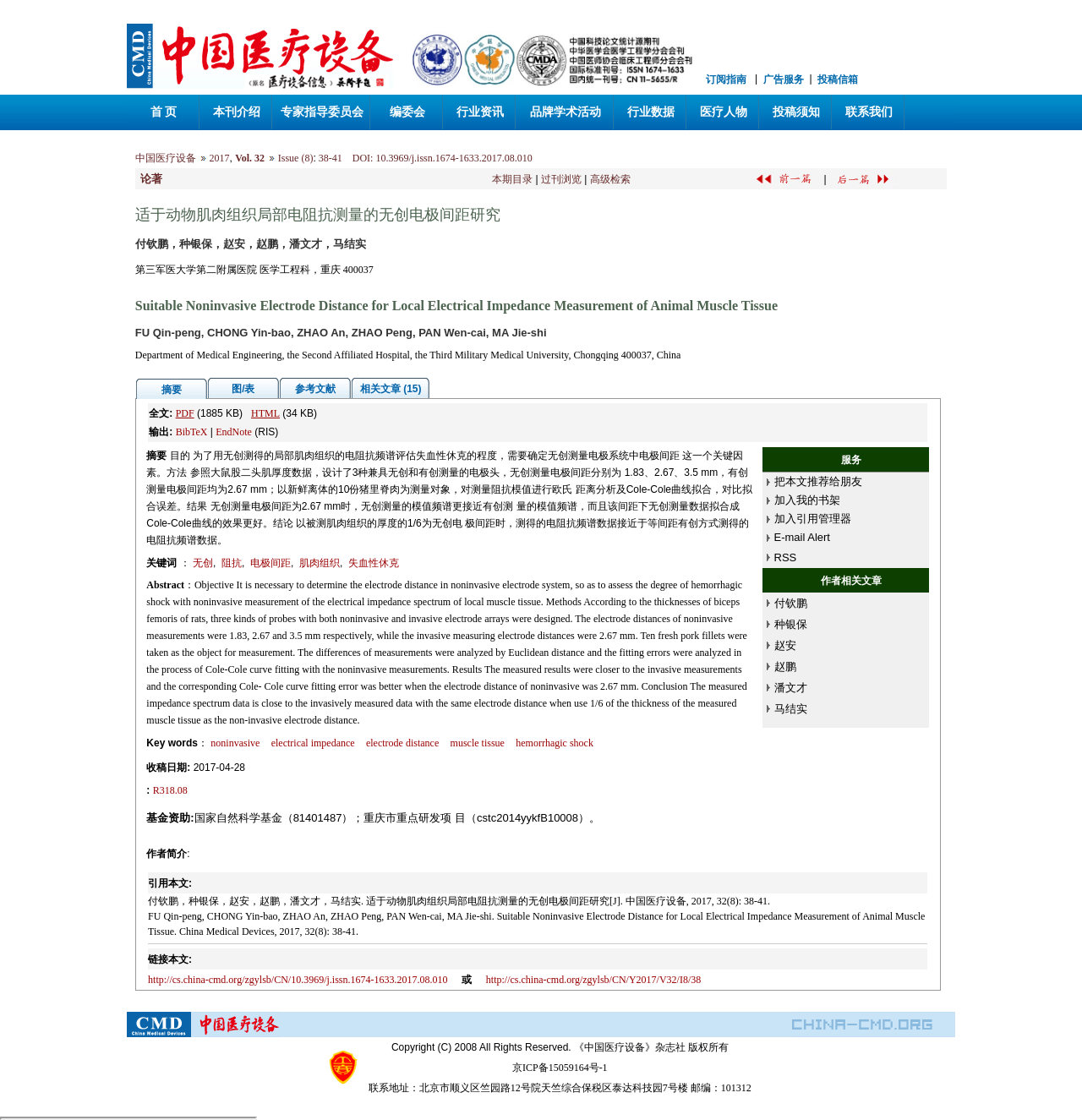Locate the bounding box coordinates of the clickable area to execute the instruction: "Search for articles". Provide the coordinates as four float numbers between 0 and 1, represented as [left, top, right, bottom].

[0.545, 0.154, 0.583, 0.165]